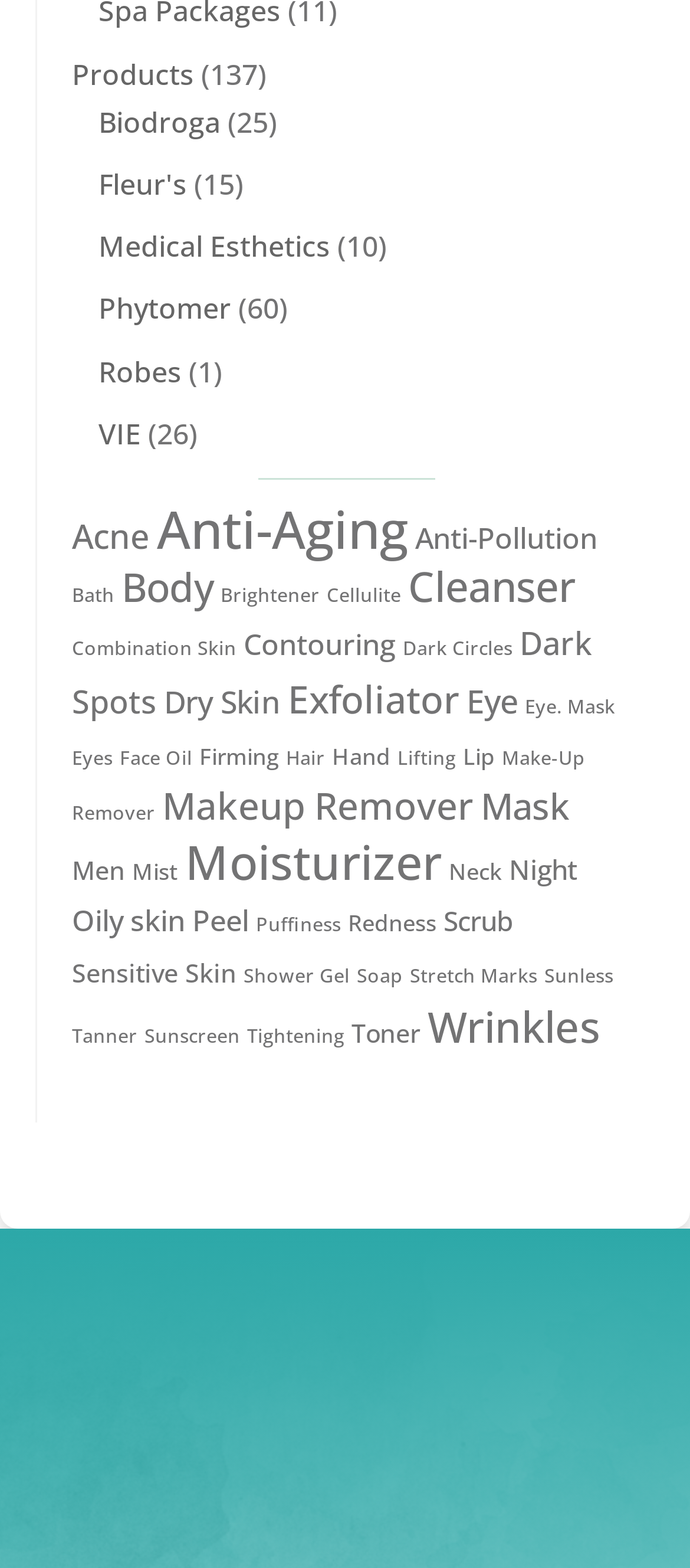Based on the description "SPECIAL REPORT", find the bounding box of the specified UI element.

None